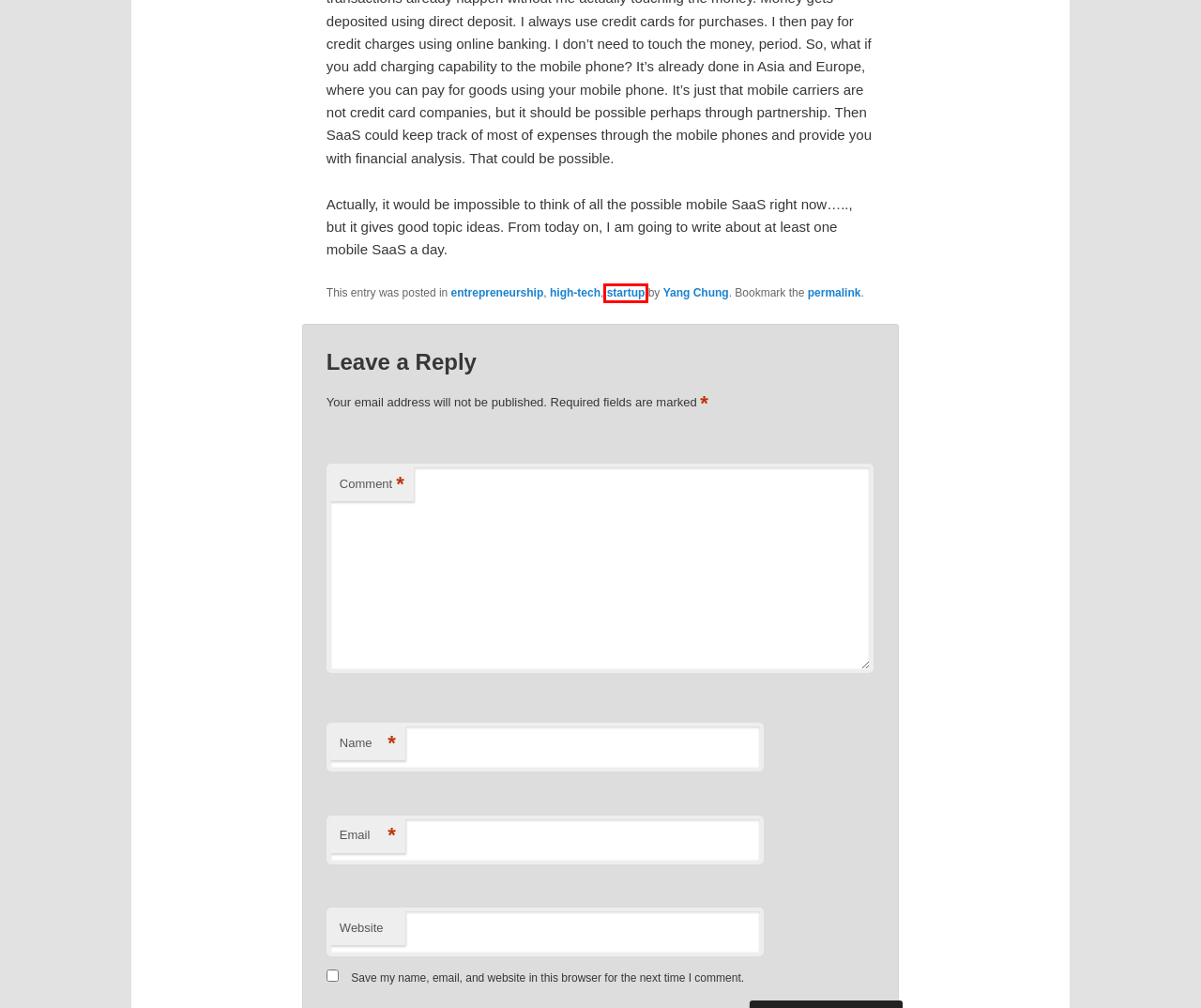Given a screenshot of a webpage with a red bounding box highlighting a UI element, determine which webpage description best matches the new webpage that appears after clicking the highlighted element. Here are the candidates:
A. high-tech | Yangtheman
B. Yangtheman | Life hacker
C. startup | Yangtheman
D. About | Yangtheman
E. Just do it! | Yangtheman
F. Follow your dream? | Yangtheman
G. Yang Chung | Yangtheman
H. entrepreneurship | Yangtheman

C